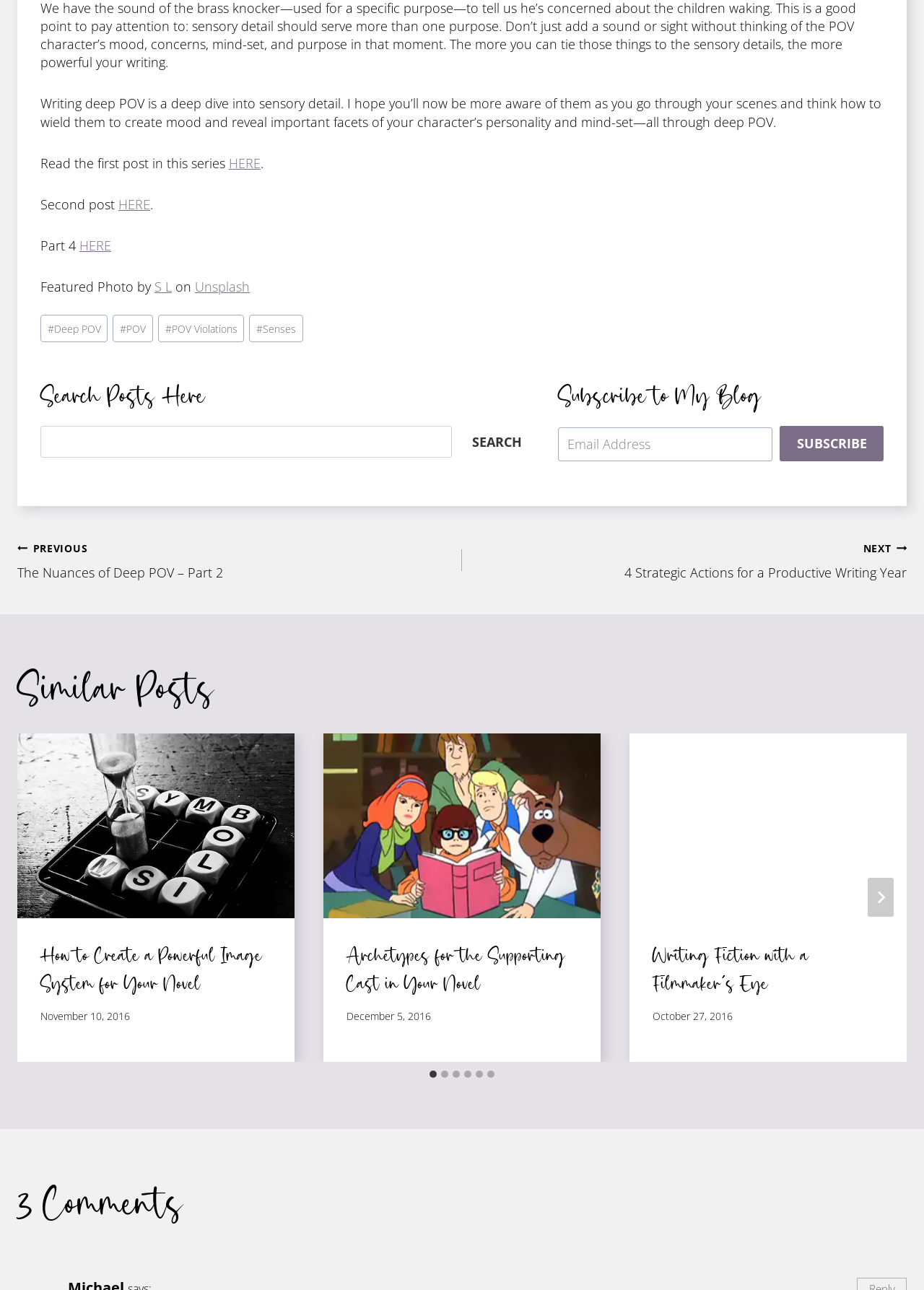Please specify the bounding box coordinates of the clickable section necessary to execute the following command: "Subscribe to the blog".

[0.844, 0.33, 0.956, 0.357]